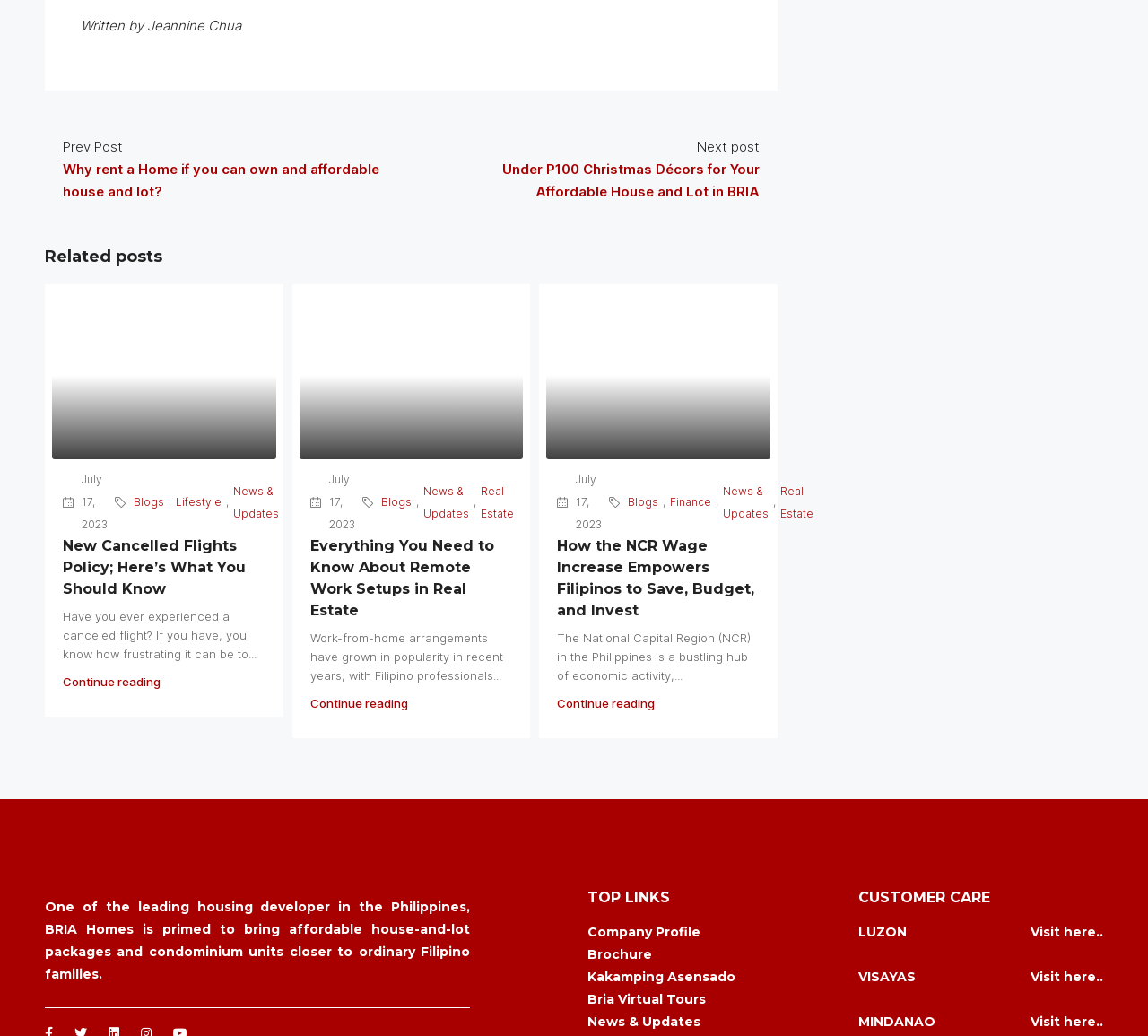Locate the bounding box coordinates of the area that needs to be clicked to fulfill the following instruction: "Visit 'Company Profile'". The coordinates should be in the format of four float numbers between 0 and 1, namely [left, top, right, bottom].

[0.512, 0.891, 0.61, 0.907]